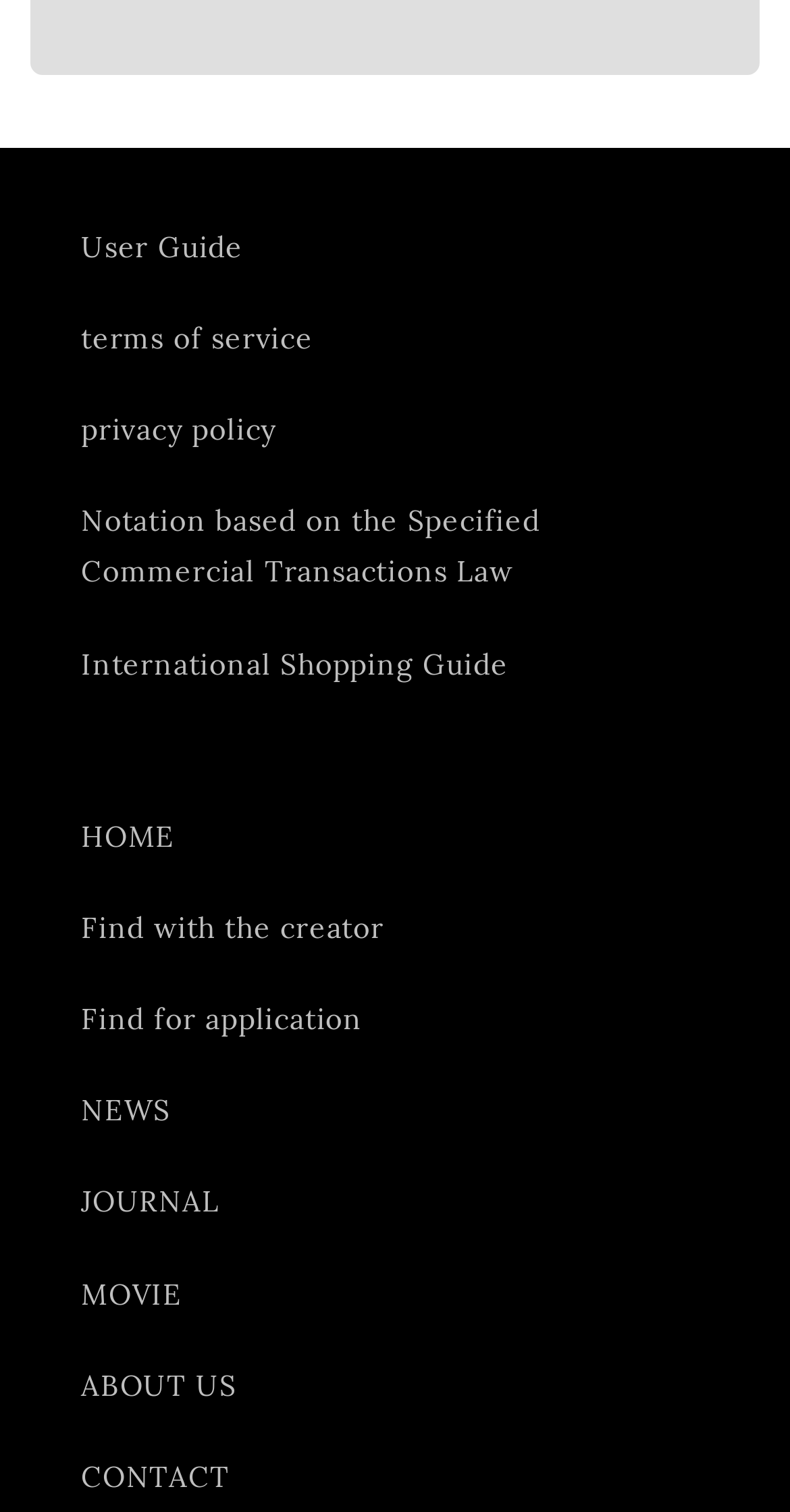Determine the bounding box coordinates for the region that must be clicked to execute the following instruction: "Find with the creator".

[0.103, 0.584, 0.897, 0.645]